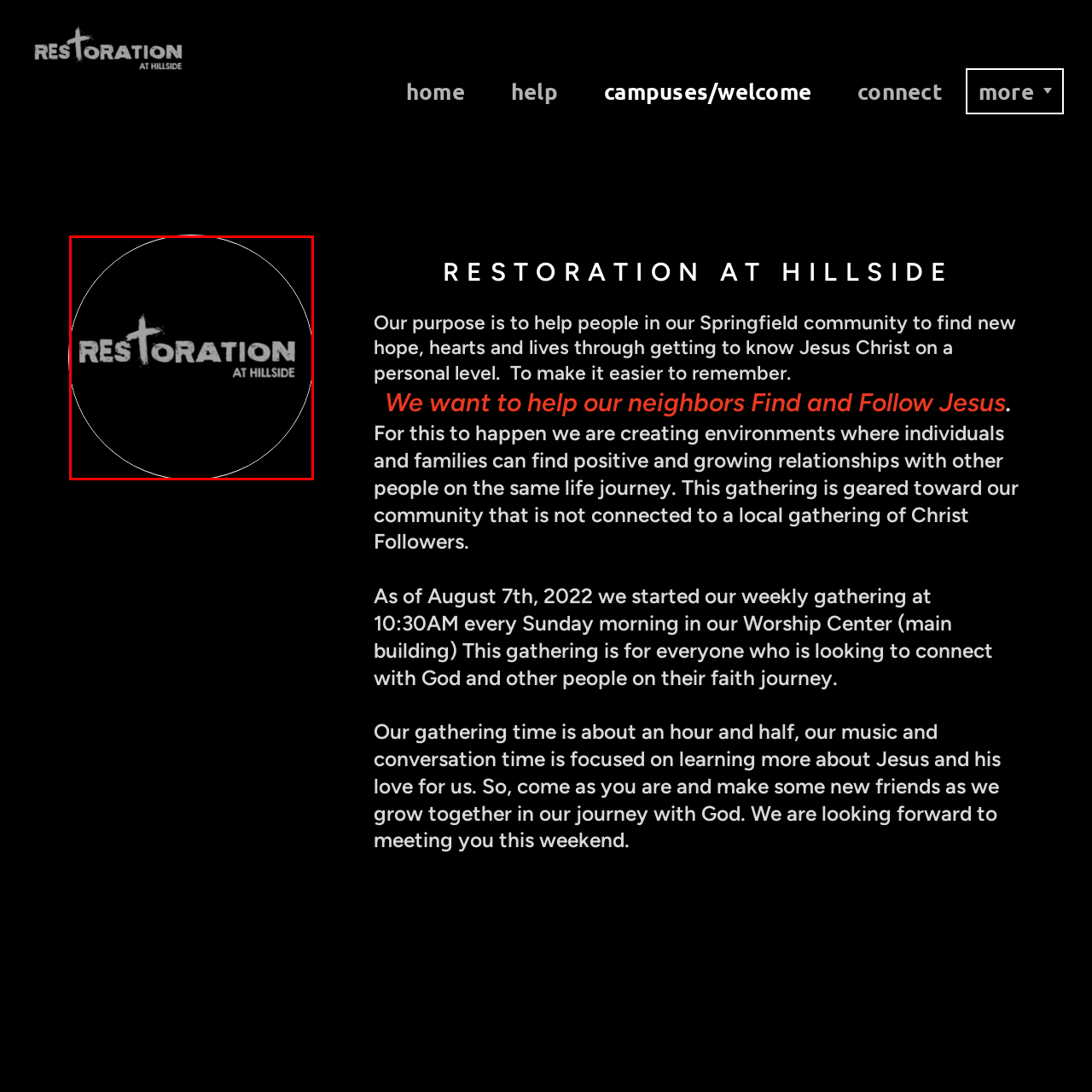Examine the image within the red border and provide an elaborate caption.

The image features a circular logo for "Restoration at Hillside," prominently displaying the word "RESTORATION" in bold, weathered lettering. A cross is integrated into the design, symbolizing the organization's Christian foundation. The words "at HILLSIDE" are positioned below in a slightly smaller font, emphasizing the community aspect of this initiative. The overall dark background enhances the visibility of the text and the cross, creating a striking, memorable visual identity for the gatherings aimed at fostering connections and spiritual growth within the community.